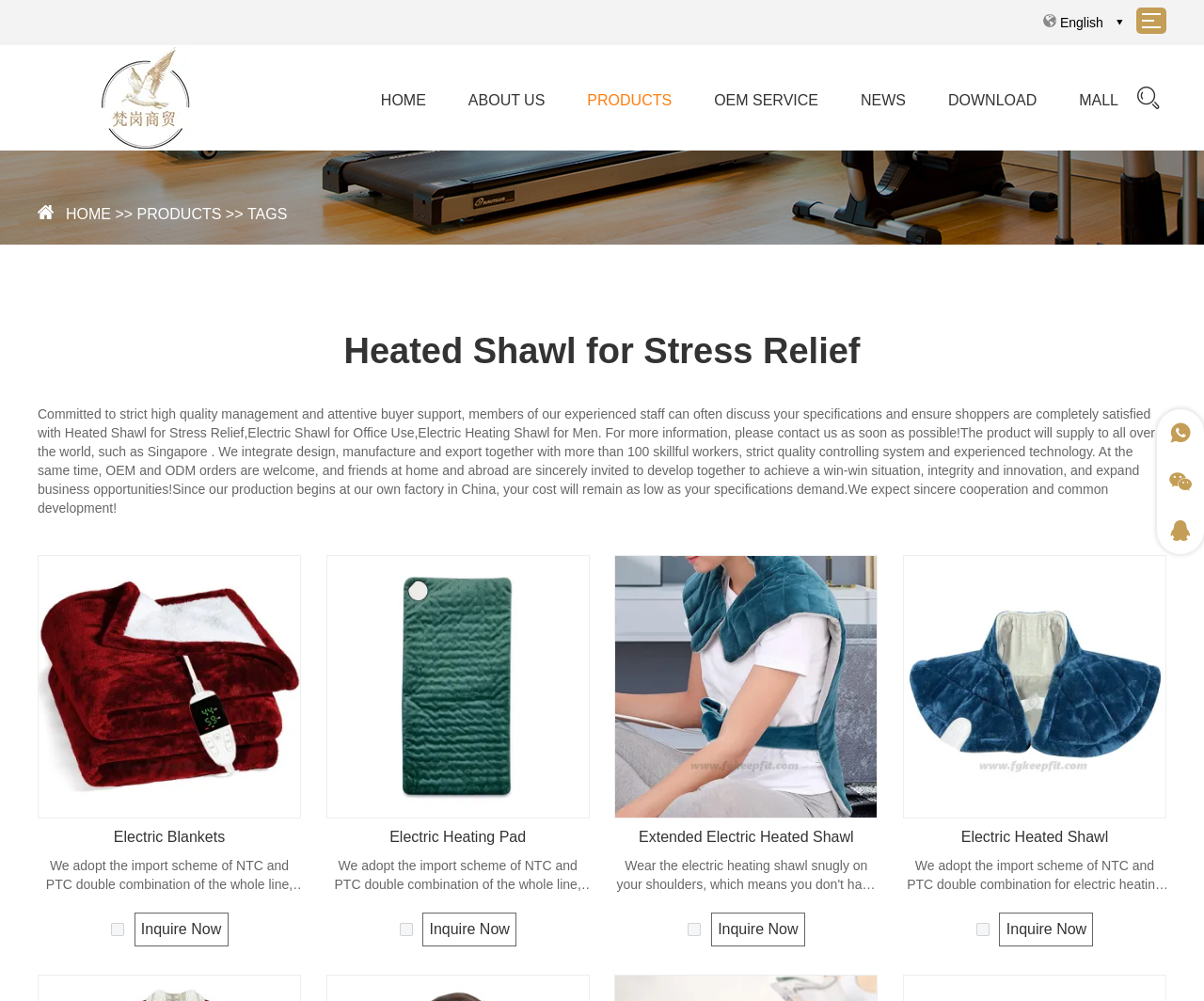Please locate the bounding box coordinates of the element that needs to be clicked to achieve the following instruction: "View the Heated Shawl for Stress Relief product". The coordinates should be four float numbers between 0 and 1, i.e., [left, top, right, bottom].

[0.031, 0.331, 0.969, 0.371]